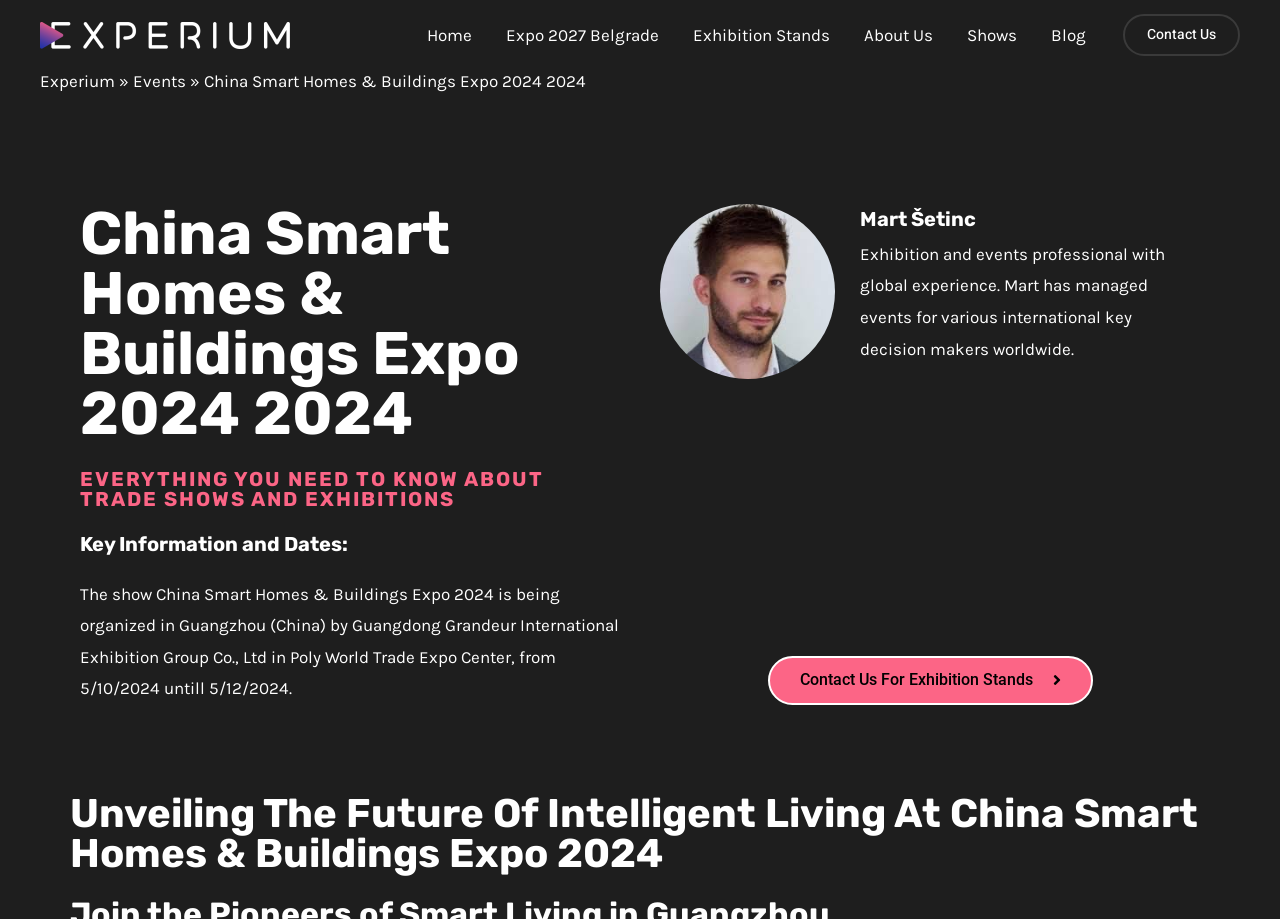Detail the webpage's structure and highlights in your description.

The webpage is about the China Smart Homes & Buildings Expo 2024, an event organized by Guangdong Grandeur International Exhibition Group Co., Ltd in Guangzhou, China. At the top left corner, there is a link to "Experium Agency" accompanied by an image with the same name. 

Below the top navigation bar, which contains links to "Home", "Expo 2027 Belgrade", "Exhibition Stands", "About Us", "Shows", and "Blog", there is a breadcrumbs navigation section. This section includes links to "Experium", "Events", and the current page, "China Smart Homes & Buildings Expo 2024 2024". 

On the left side, there is a heading that reads "China Smart Homes & Buildings Expo 2024 2024", followed by another heading that says "EVERYTHING YOU NEED TO KNOW ABOUT TRADE SHOWS AND EXHIBITIONS". Below these headings, there is a section with key information and dates about the expo, including the location, organizer, and dates.

To the right of the key information section, there is an image of Mart Šetinc, accompanied by a link to his name and a brief description of his professional background as an exhibition and events professional. 

Further down the page, there is a call-to-action link to "Contact Us For Exhibition Stands". At the very bottom, there is a heading that reads "Unveiling The Future Of Intelligent Living At China Smart Homes & Buildings Expo 2024".